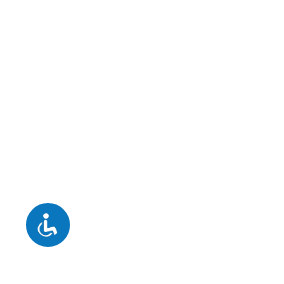Answer the question in one word or a short phrase:
What type of music is the album likely to be?

Children's music